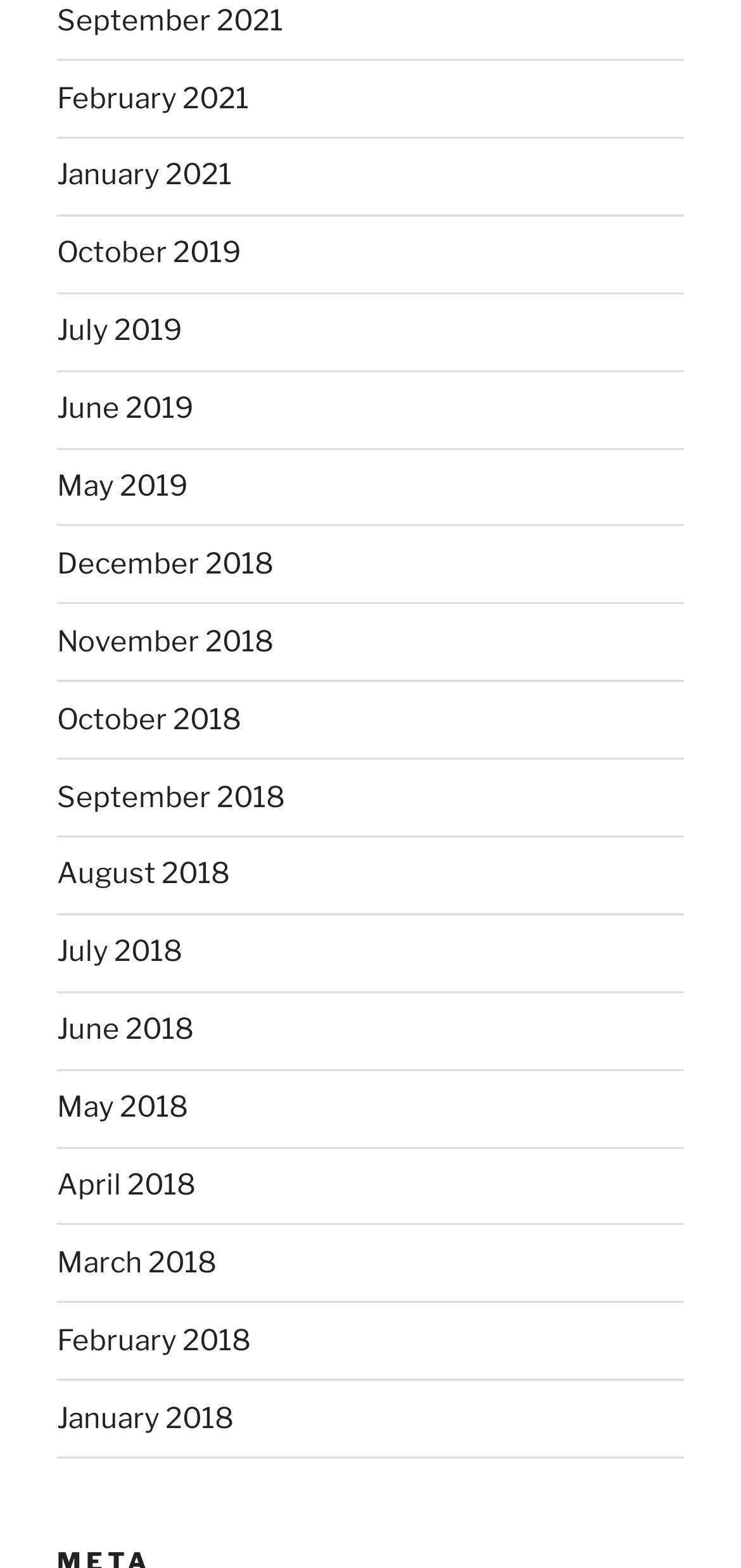Identify the bounding box coordinates for the element you need to click to achieve the following task: "browse January 2021". The coordinates must be four float values ranging from 0 to 1, formatted as [left, top, right, bottom].

[0.077, 0.101, 0.313, 0.123]